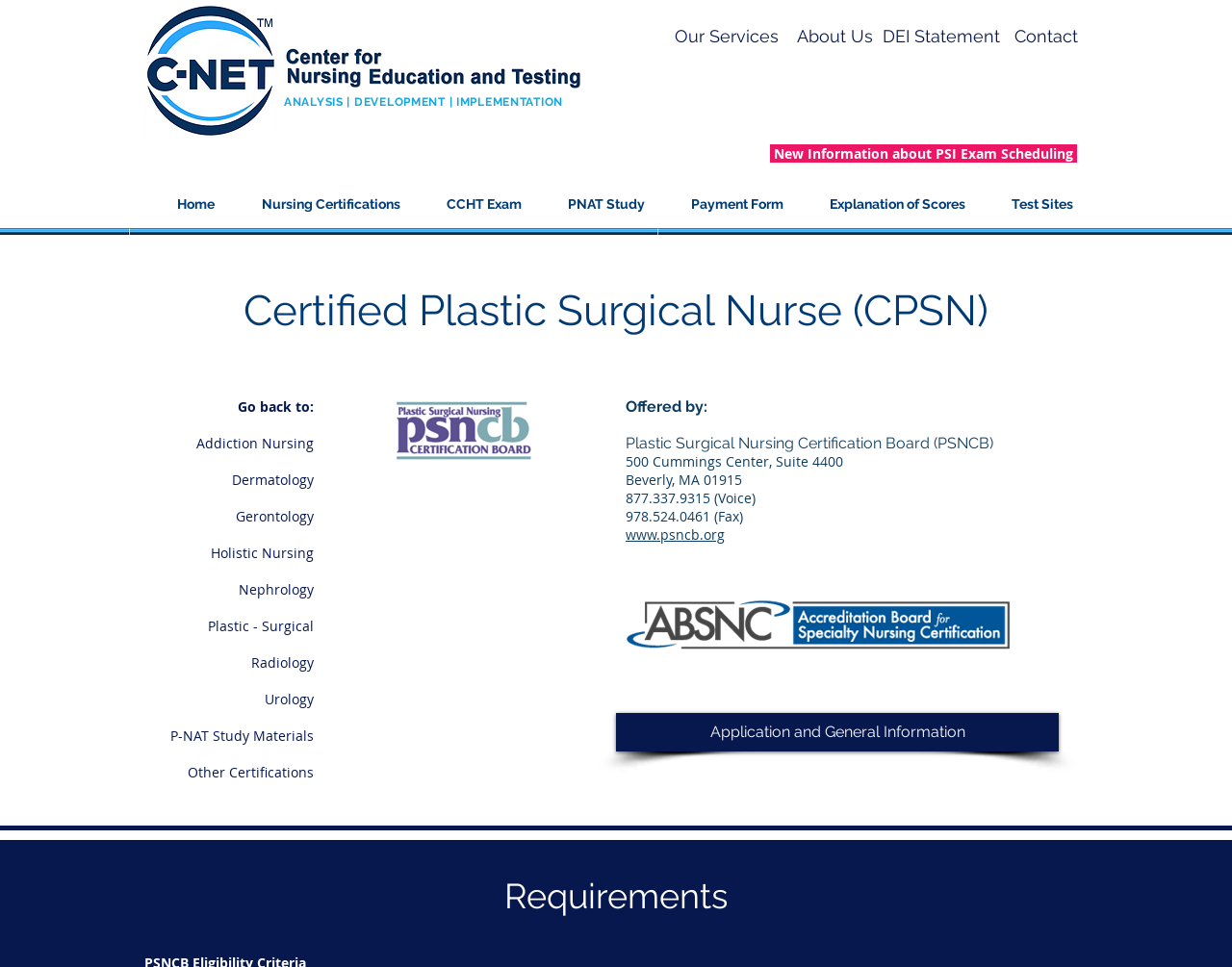Using the description: "Plastic - Surgical", determine the UI element's bounding box coordinates. Ensure the coordinates are in the format of four float numbers between 0 and 1, i.e., [left, top, right, bottom].

[0.169, 0.638, 0.255, 0.657]